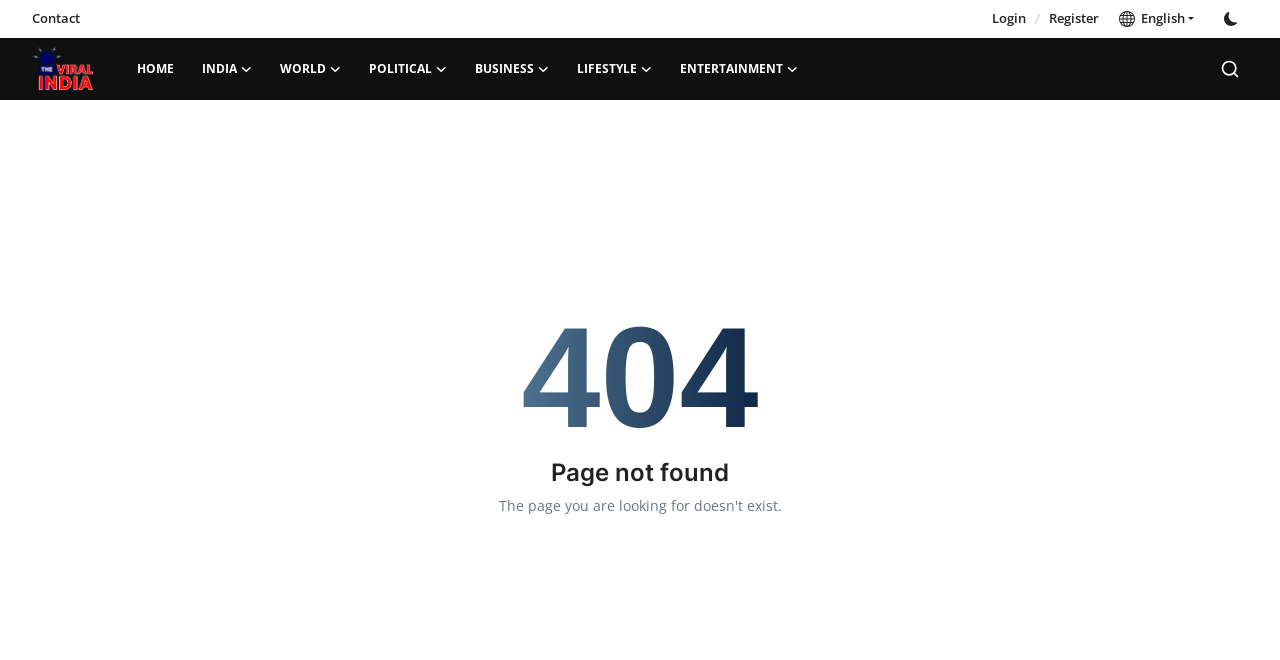Locate the coordinates of the bounding box for the clickable region that fulfills this instruction: "Click the Contact link".

[0.025, 0.005, 0.062, 0.052]